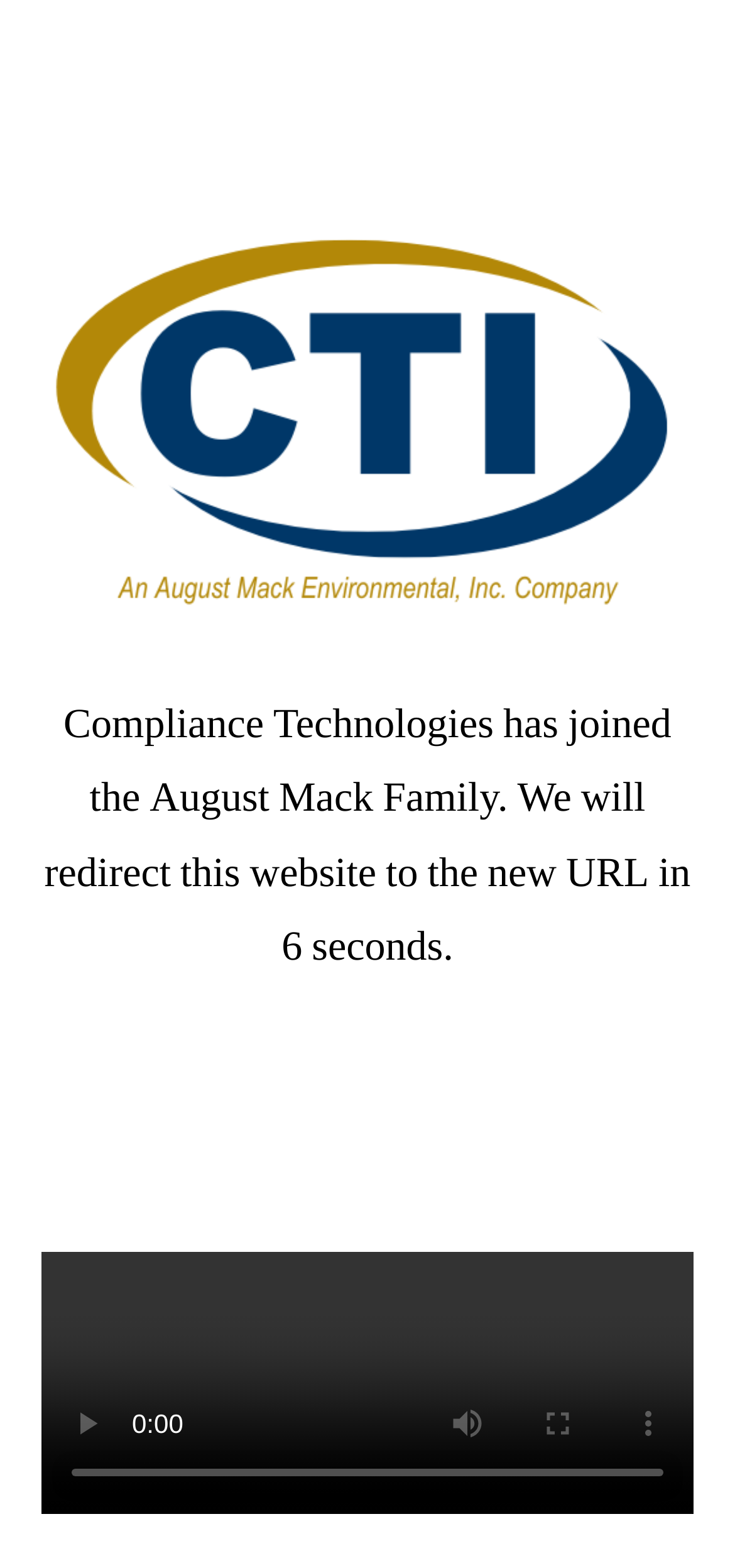Determine the bounding box coordinates of the UI element that matches the following description: "Vimeo". The coordinates should be four float numbers between 0 and 1 in the format [left, top, right, bottom].

None